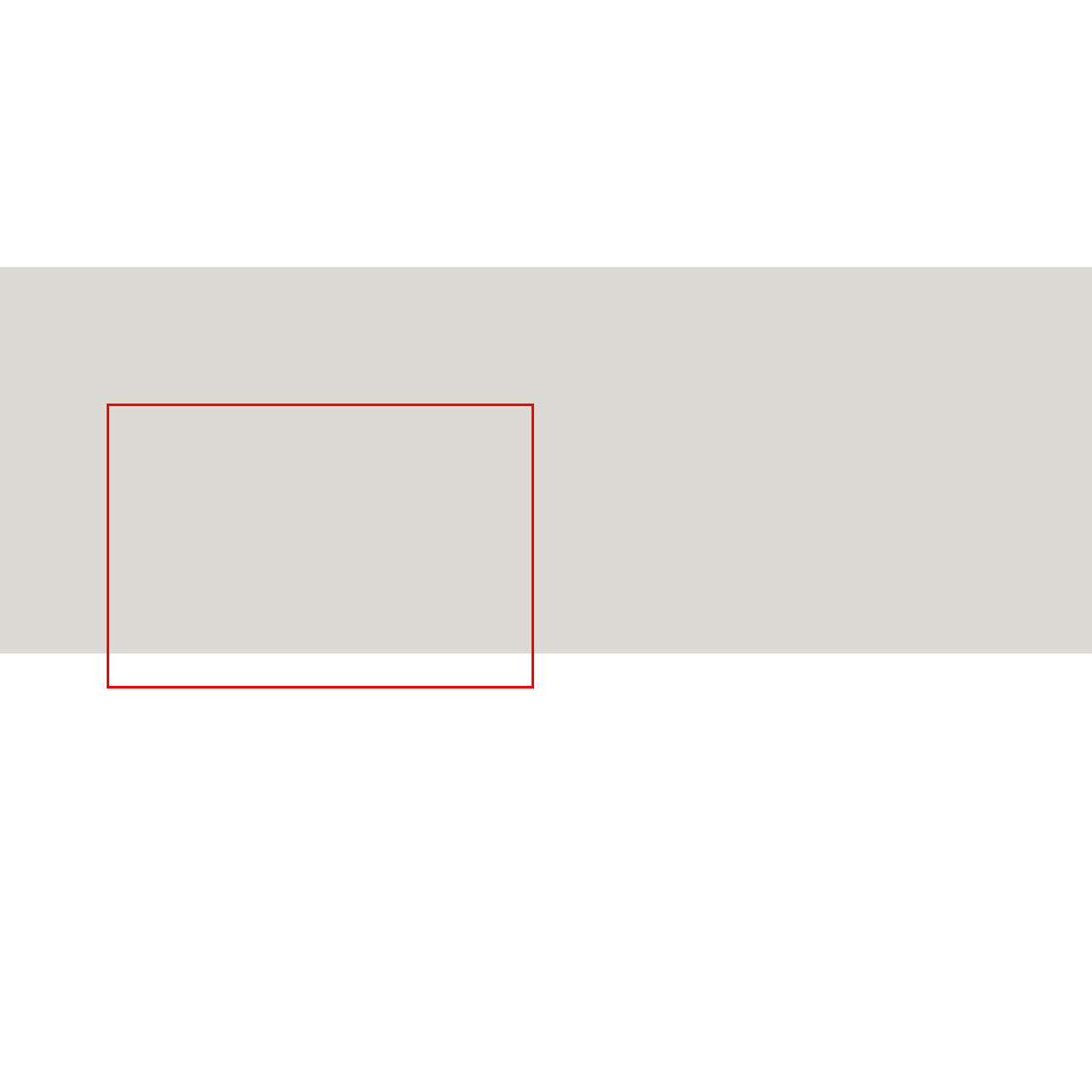Give a detailed account of the scene depicted in the image inside the red rectangle.

The image accompanying the text highlights the theme of celebrating milestones, especially birthdays, through luxurious and thoughtfully planned events. It emphasizes the expertise of Orchid Events in crafting unforgettable birthday parties, ranging from intimate gatherings at home to extravagant celebrations at iconic venues worldwide. The depiction likely illustrates elements connected to joyous occasions and personalized experiences that reflect the unique stories and relationships of those being celebrated. This can resonate with anyone planning a special event, reinforcing the message that every year of love and life deserves a remarkable celebration.